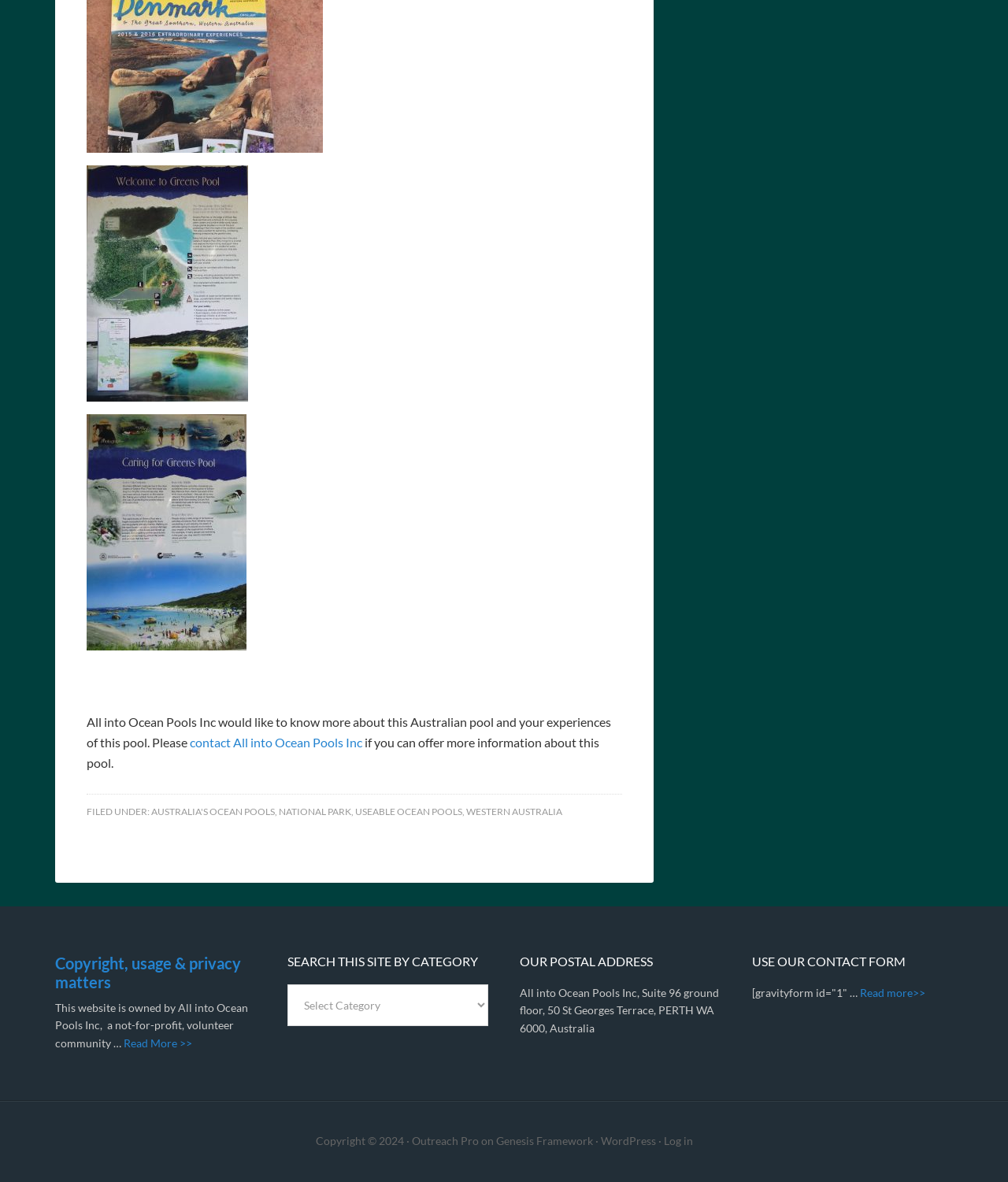Determine the bounding box coordinates for the UI element matching this description: "Read More >>".

[0.123, 0.877, 0.191, 0.888]